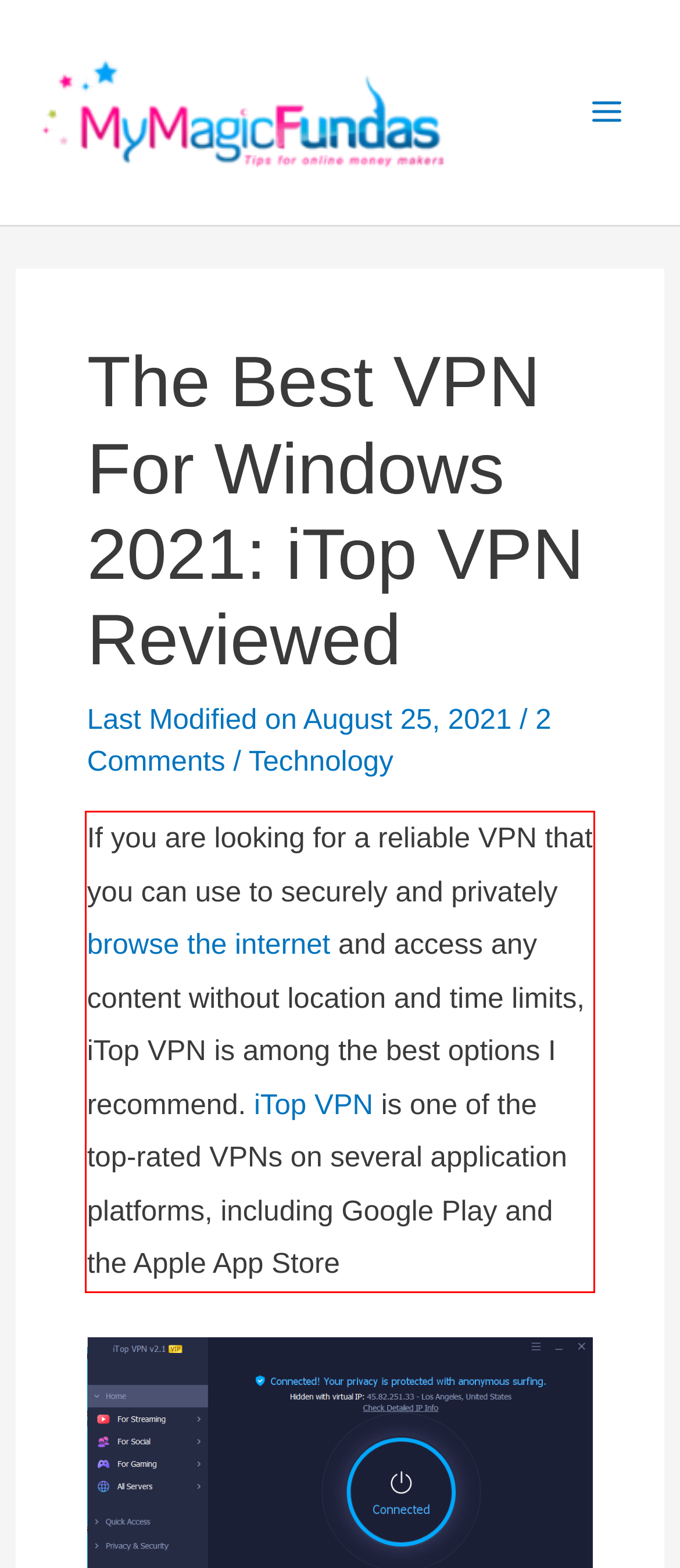Look at the screenshot of the webpage, locate the red rectangle bounding box, and generate the text content that it contains.

If you are looking for a reliable VPN that you can use to securely and privately browse the internet and access any content without location and time limits, iTop VPN is among the best options I recommend. iTop VPN is one of the top-rated VPNs on several application platforms, including Google Play and the Apple App Store